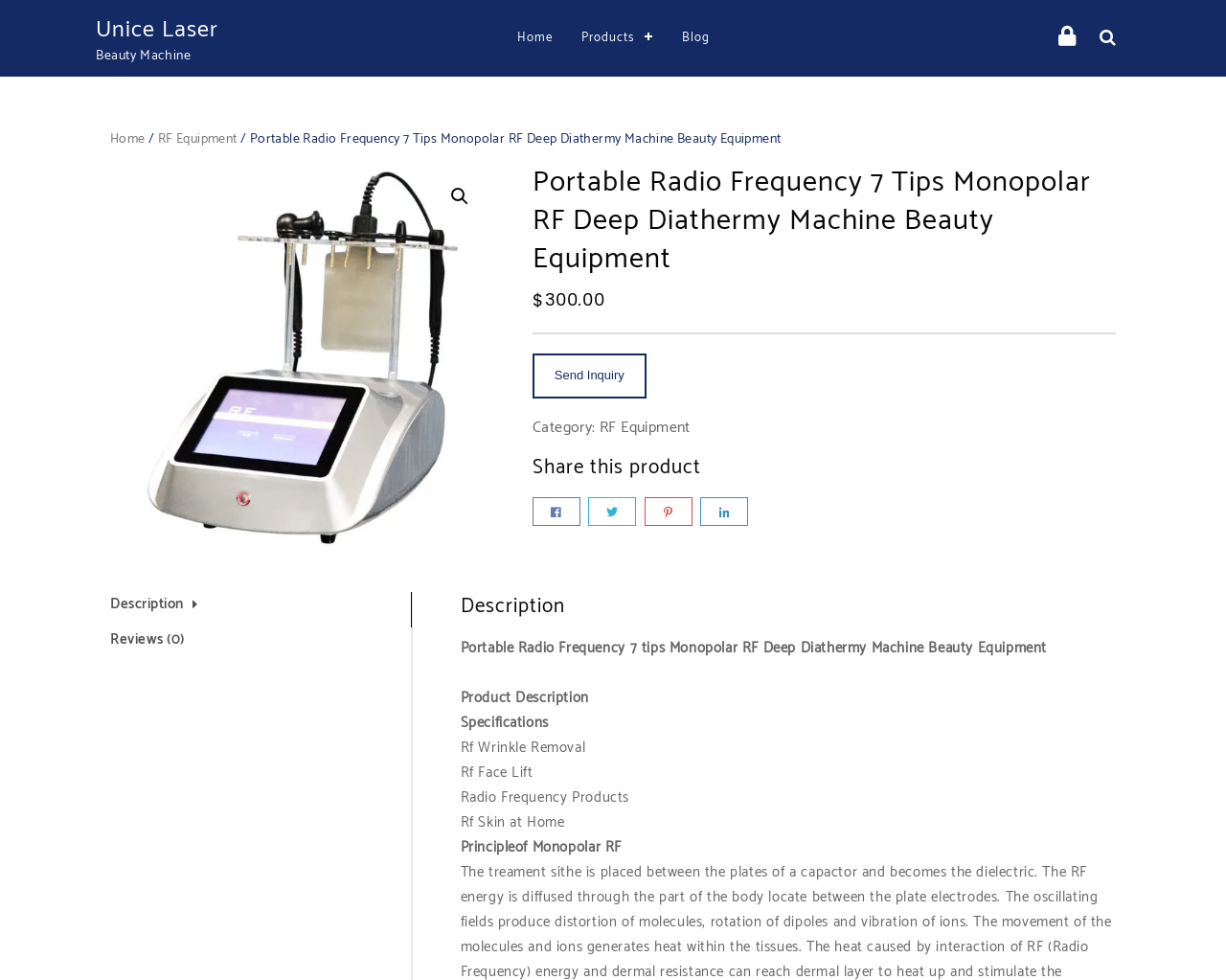Using the provided element description, identify the bounding box coordinates as (top-left x, top-left y, bottom-right x, bottom-right y). Ensure all values are between 0 and 1. Description: RF Equipment

[0.489, 0.423, 0.563, 0.449]